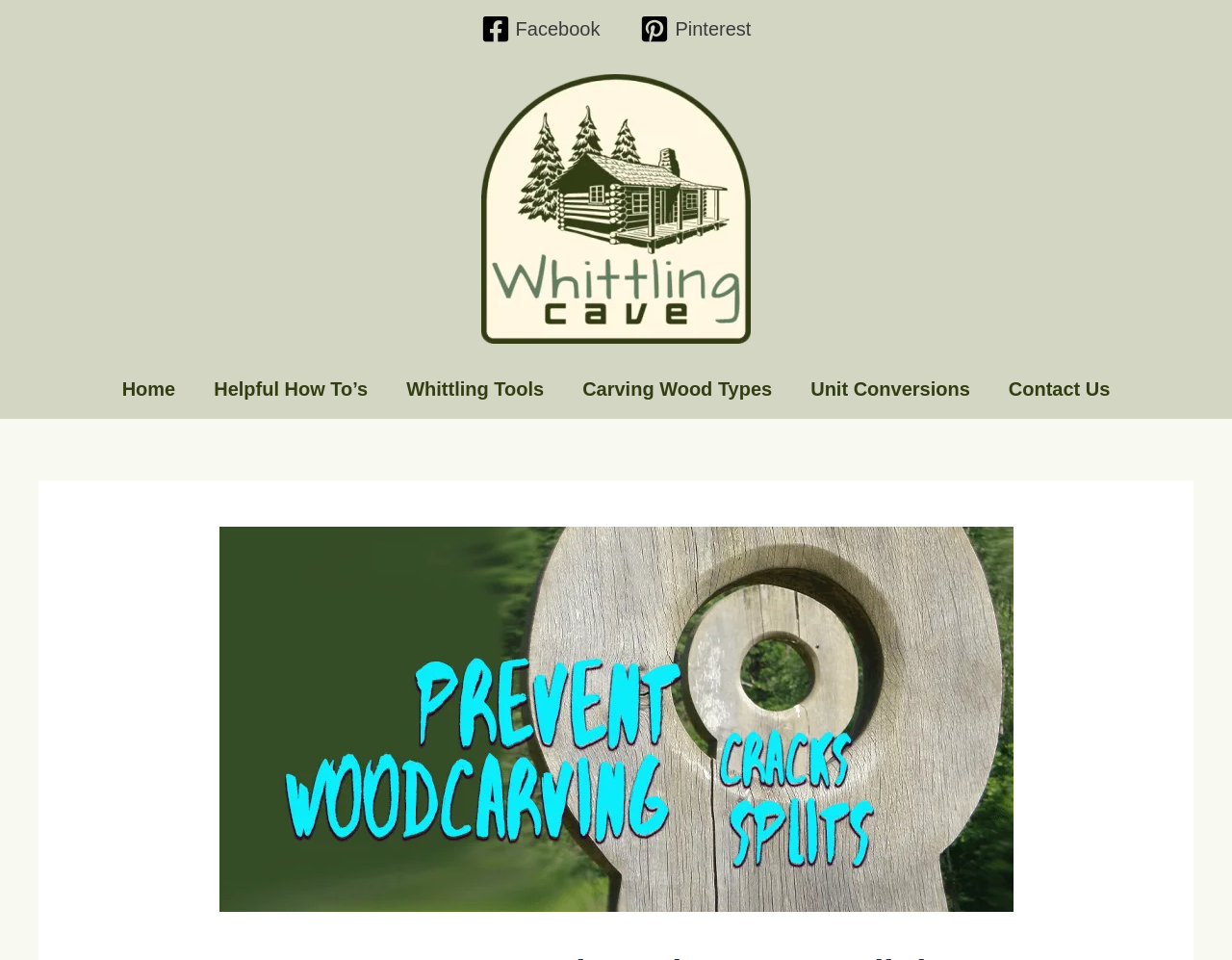Describe the entire webpage, focusing on both content and design.

The webpage is about wood carvings, specifically focusing on how to prevent wood from splitting. At the top left corner, there are two social media links, "Facebook" and "Pinterest", each accompanied by a small image. Below these links, there is a prominent link to "Whittling Cave" with a larger image beside it.

On the left side of the page, there is a navigation menu labeled "Site Navigation" that contains six links: "Home", "Helpful How To’s", "Whittling Tools", "Carving Wood Types", "Unit Conversions", and "Contact Us". These links are arranged horizontally and take up about half of the page's width.

The main content of the page is likely located to the right of the navigation menu, although the exact details are not specified. There is a large image with the title "How To Keep Wood Carving From Splitting" that takes up most of the bottom half of the page.